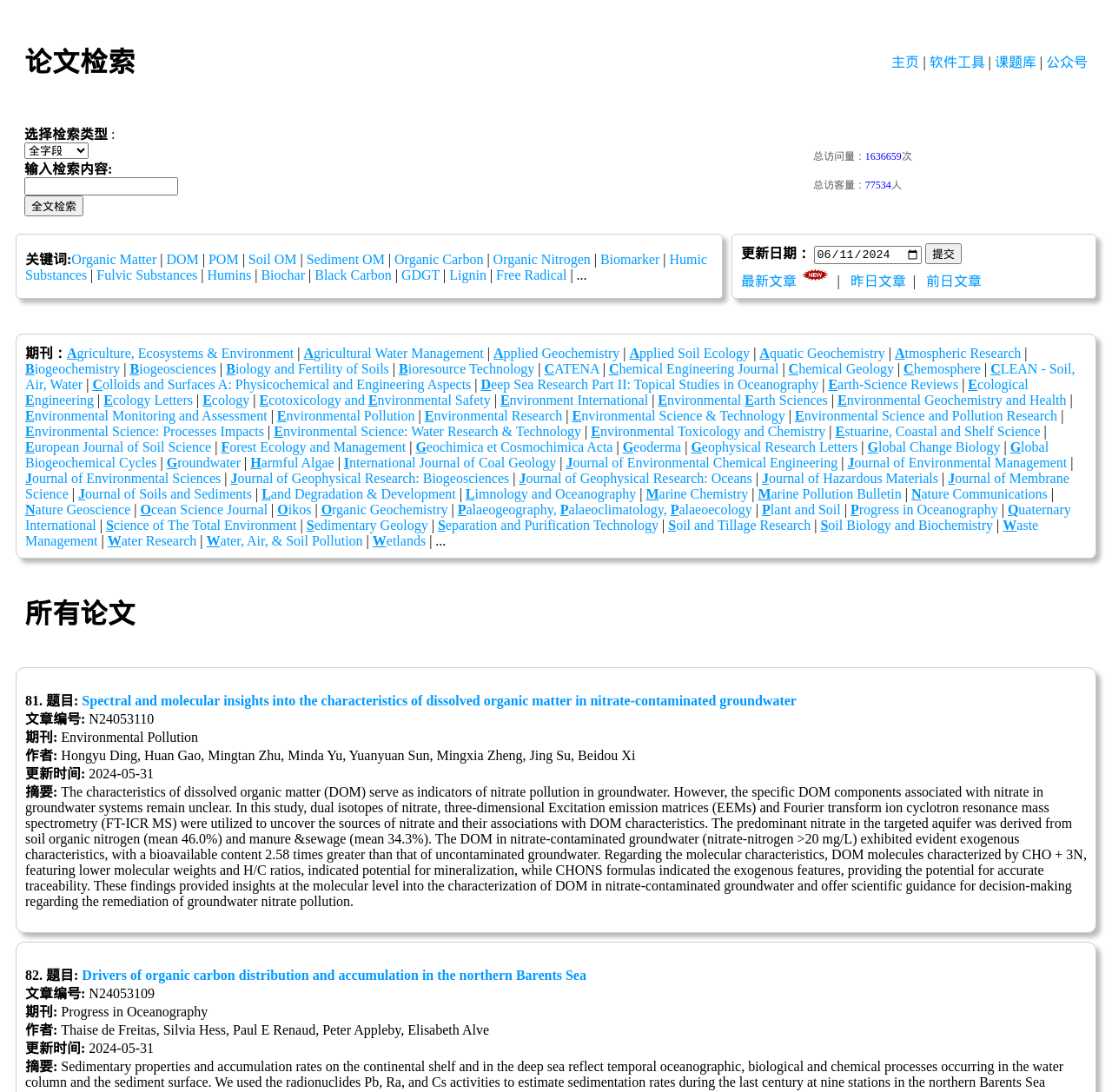Answer the following inquiry with a single word or phrase:
What is the purpose of the date picker?

Select update date